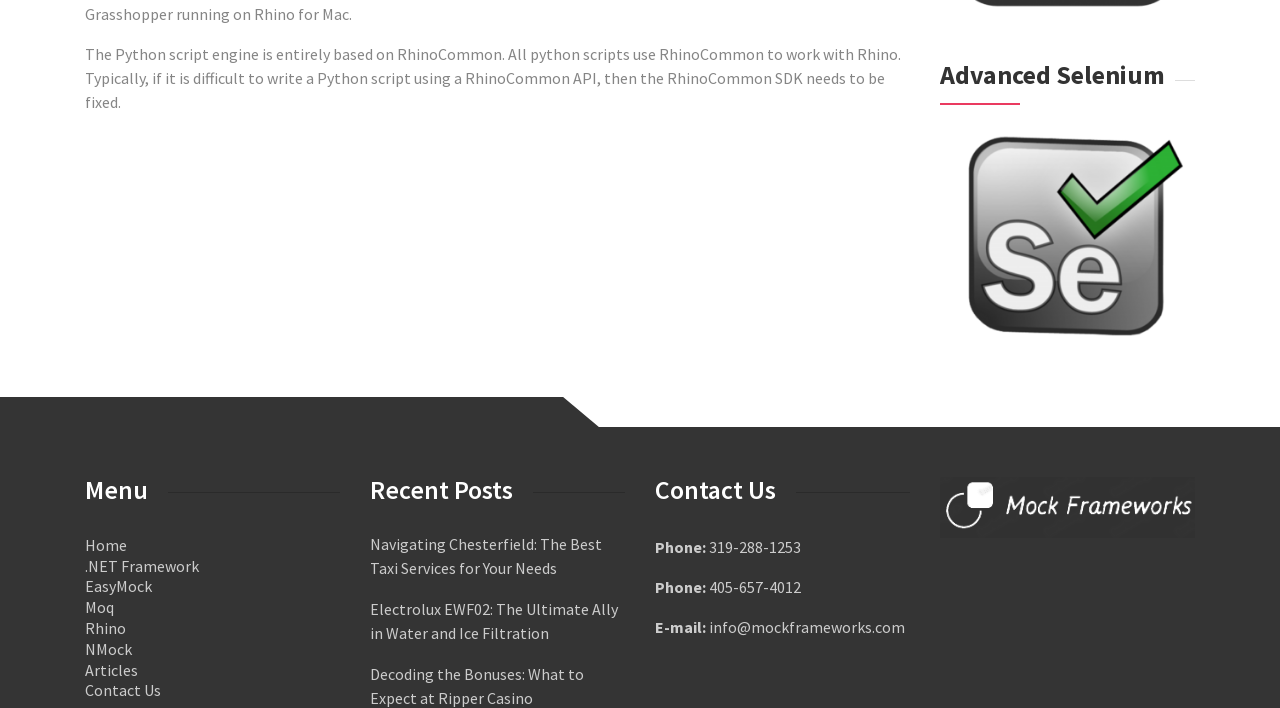What is the title of the second recent post?
Based on the image, answer the question with a single word or brief phrase.

Electrolux EWF02